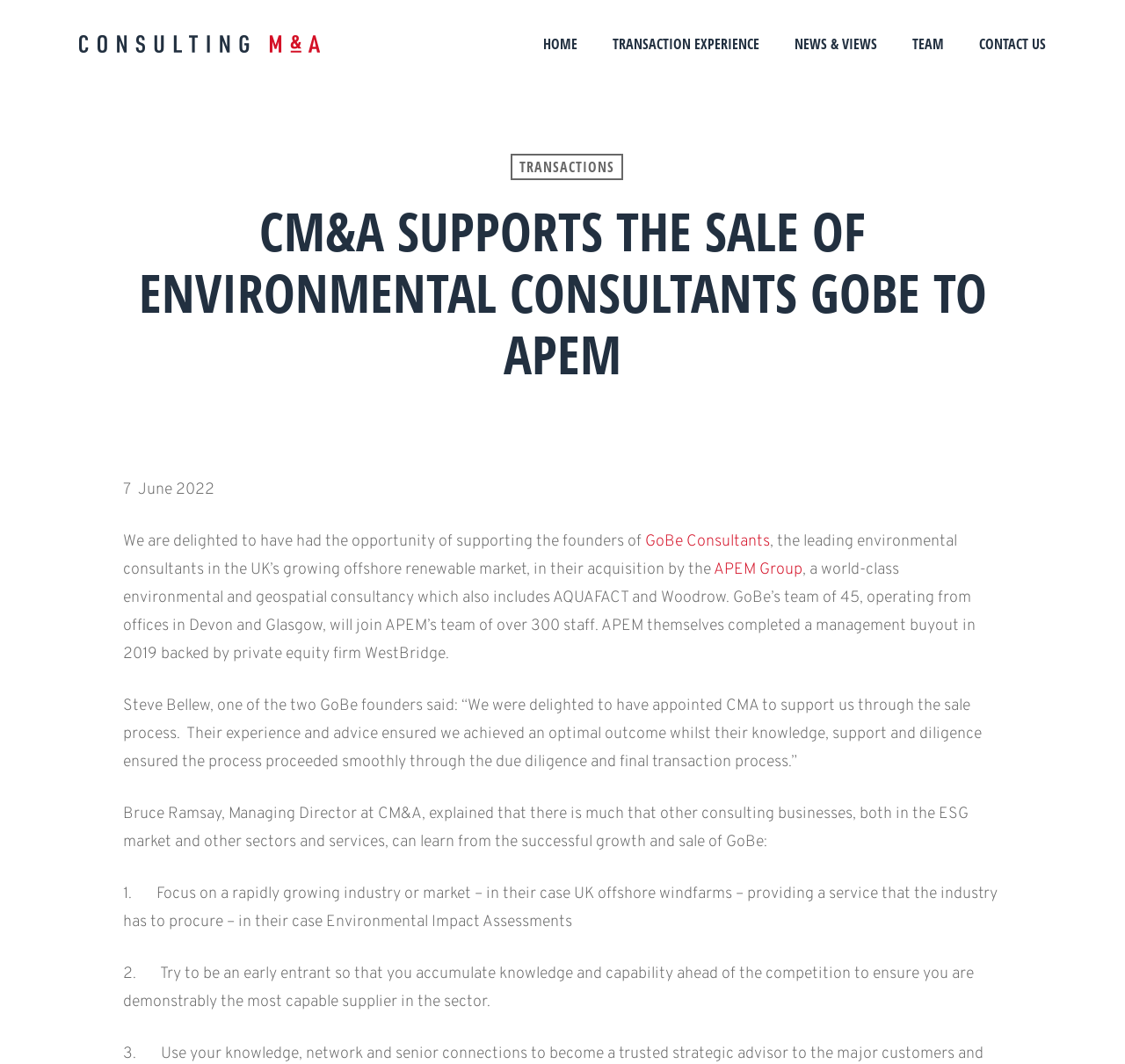Describe every aspect of the webpage in a detailed manner.

The webpage appears to be a news article or a press release from a consulting firm, CM&A. At the top left corner, there is a logo of Consulting M&A, accompanied by three identical images. Below the logo, there are five navigation links: HOME, TRANSACTION EXPERIENCE, NEWS & VIEWS, TEAM, and CONTACT US, aligned horizontally across the top of the page.

The main content of the webpage is a news article with a heading "CM&A SUPPORTS THE SALE OF ENVIRONMENTAL CONSULTANTS GOBE TO APEM". The article is dated June 7, 2022, and it discusses the acquisition of GoBe Consultants, a leading environmental consultancy, by APEM Group. The article provides details about the acquisition, including quotes from the founders of GoBe and the Managing Director of CM&A.

The article is divided into several paragraphs, with links to GoBe Consultants and APEM Group embedded within the text. There are no images within the article, but there are several blocks of text that provide information about the acquisition and the consulting firms involved.

Overall, the webpage has a simple and clean layout, with a focus on presenting the news article and providing easy navigation to other sections of the website.